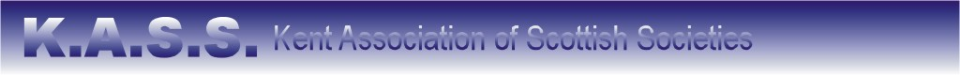Provide a comprehensive description of the image.

The image prominently features the logo of the Kent Association of Scottish Societies (K.A.S.S.), presented in a bold and elegant font. The letters "K.A.S.S." are displayed in a deep blue shade, transitioning to a lighter blue towards the bottom, creating a gradient effect that adds a sense of sophistication. Beneath this acronym, the full title "Kent Association of Scottish Societies" is included, providing clarity on the organization's identity. This image serves as a key visual element for the Sevenoaks Reel Club’s webpage, highlighting its affiliation with the broader Scottish community in Kent.